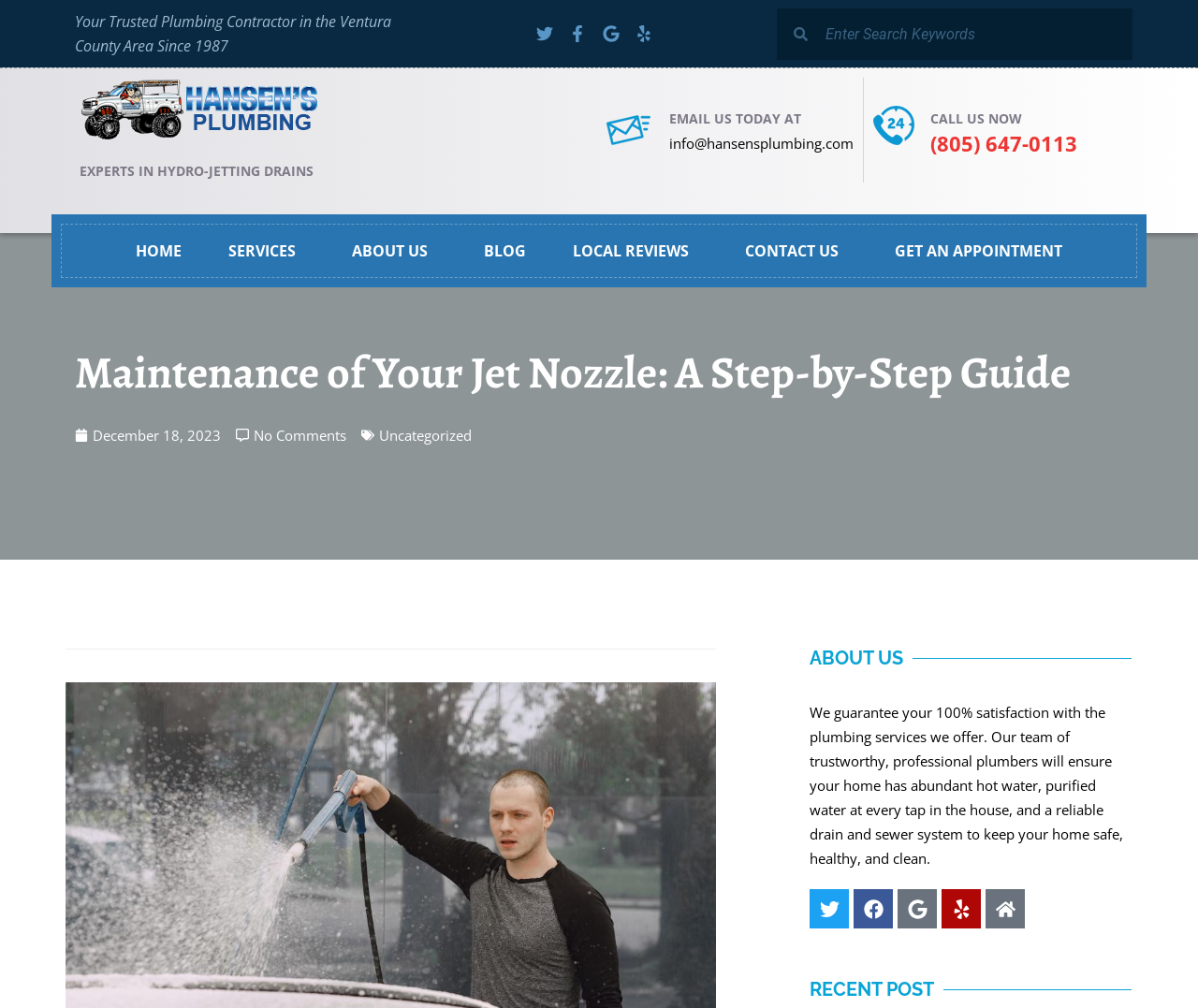Show the bounding box coordinates for the HTML element described as: "Yelp".

[0.786, 0.882, 0.819, 0.921]